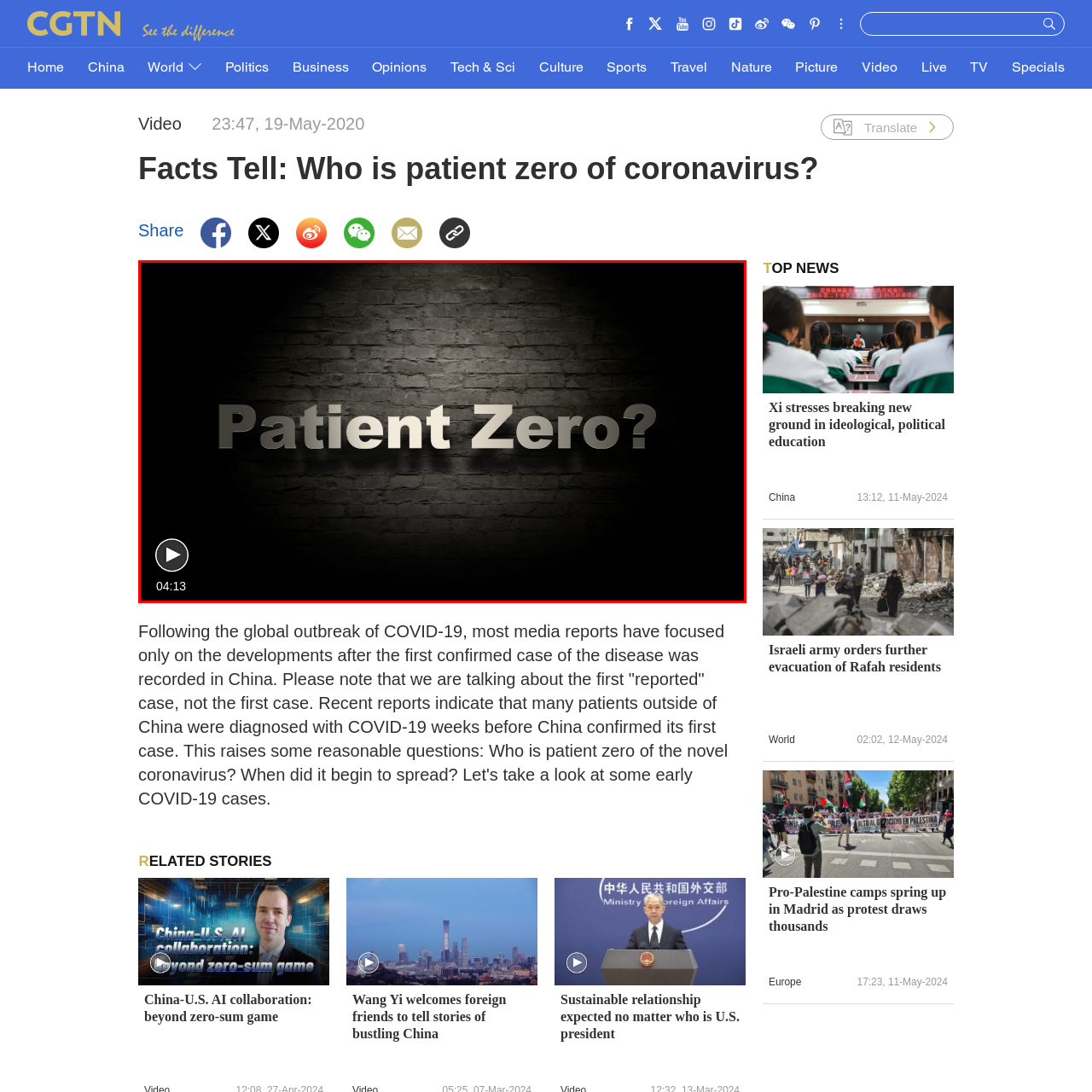How long is the video segment?
Examine the image outlined by the red bounding box and answer the question with as much detail as possible.

The caption states that the video segment has a runtime of 4 minutes and 13 seconds, which is the duration of the video segment.